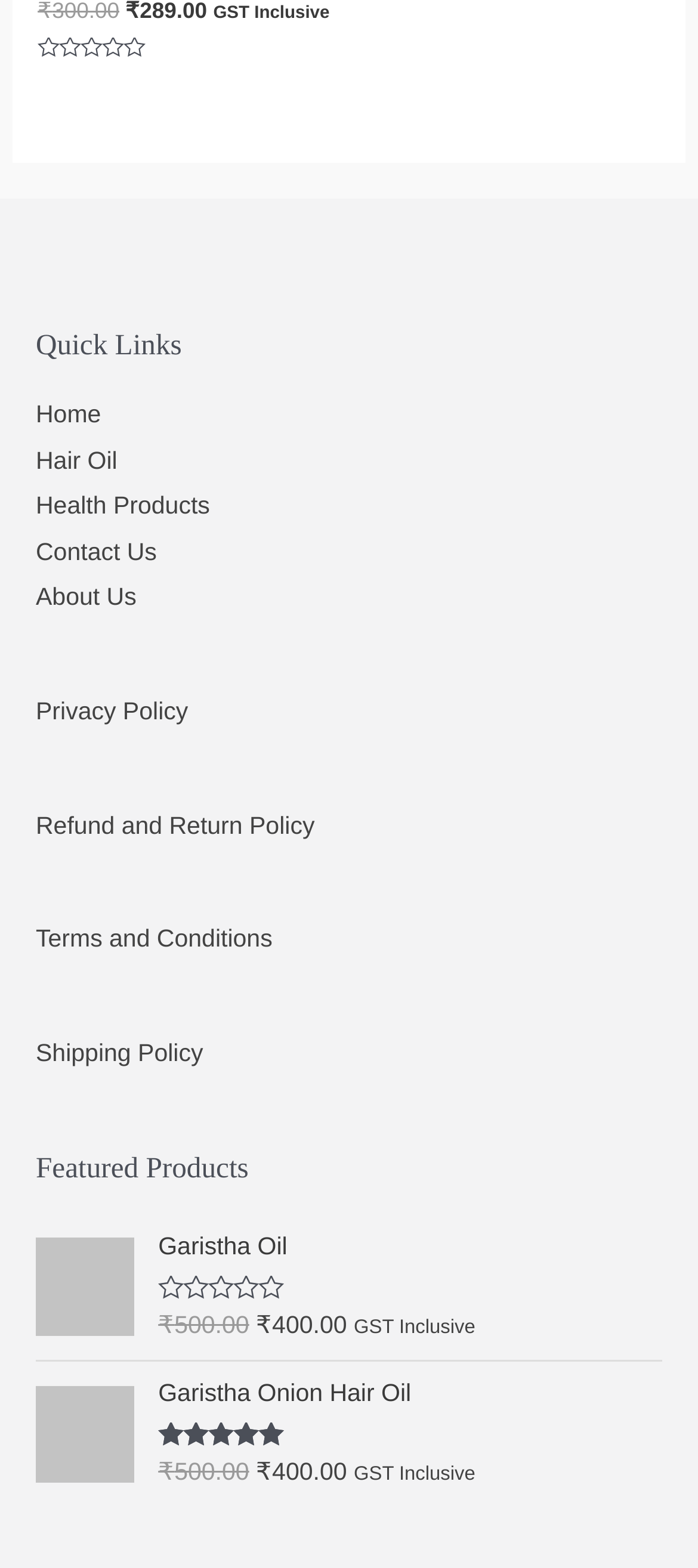Please pinpoint the bounding box coordinates for the region I should click to adhere to this instruction: "Click the Enseo logo".

None